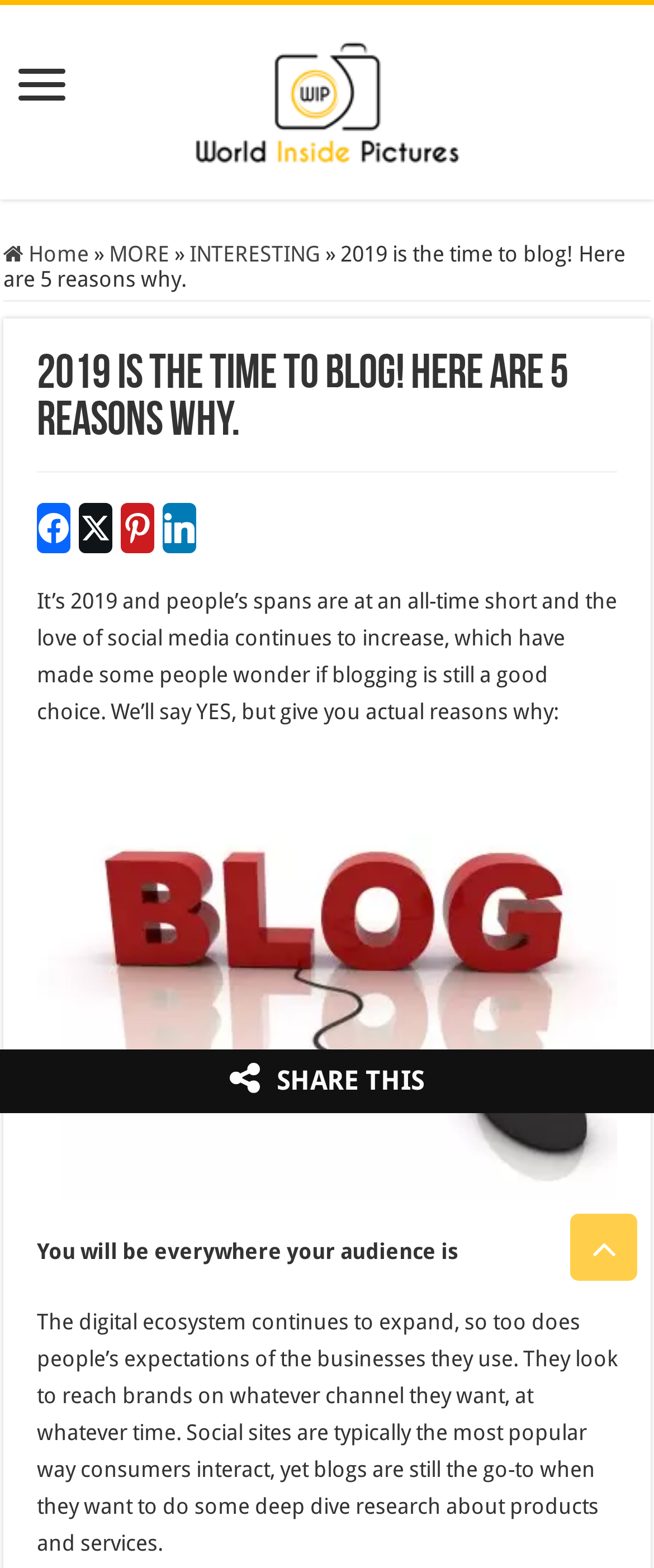What is the first reason mentioned for blogging?
Refer to the image and give a detailed response to the question.

The first reason mentioned for blogging is 'You will be everywhere your audience is'. This can be found in the StaticText element with bounding box coordinates [0.056, 0.79, 0.7, 0.806].